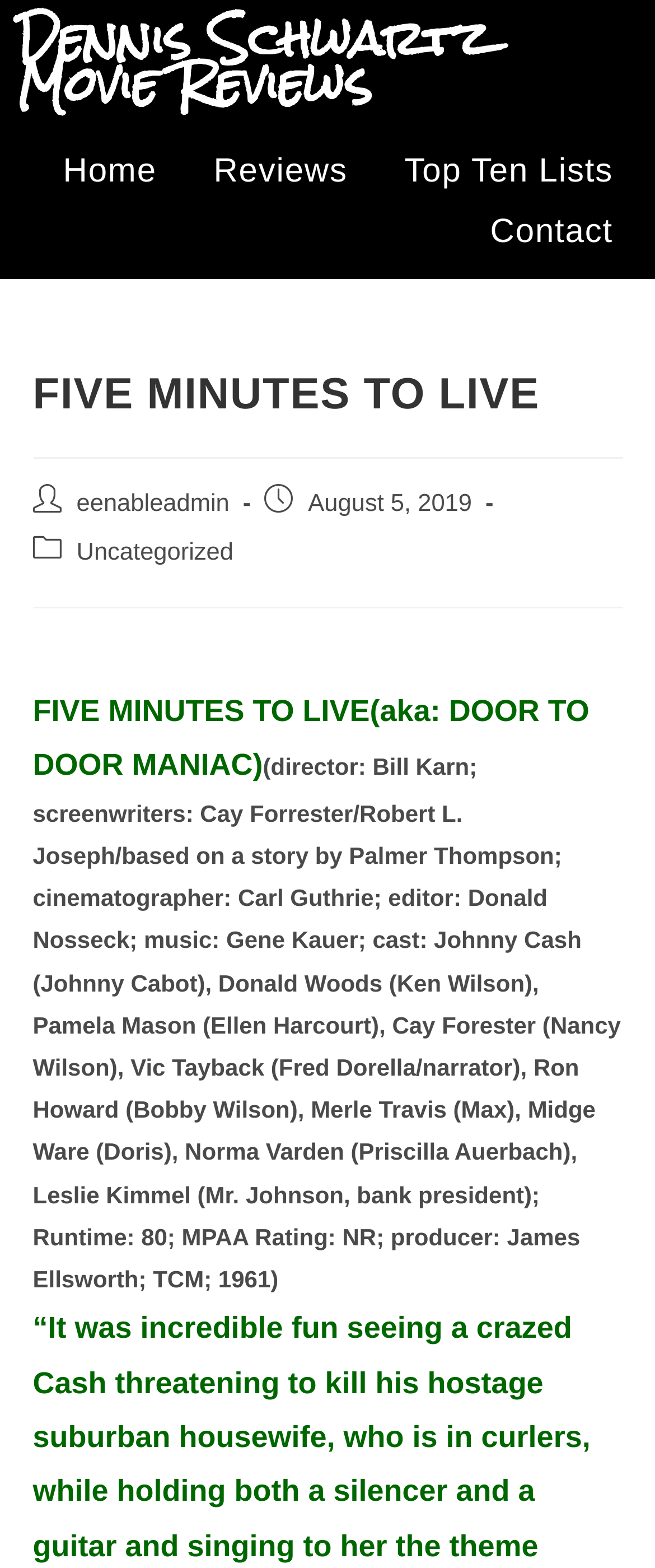Who is the director of the movie?
Using the details from the image, give an elaborate explanation to answer the question.

The director of the movie can be found in the static text element with the text '(director: Bill Karn; screenwriters:' which is located in the middle of the webpage.